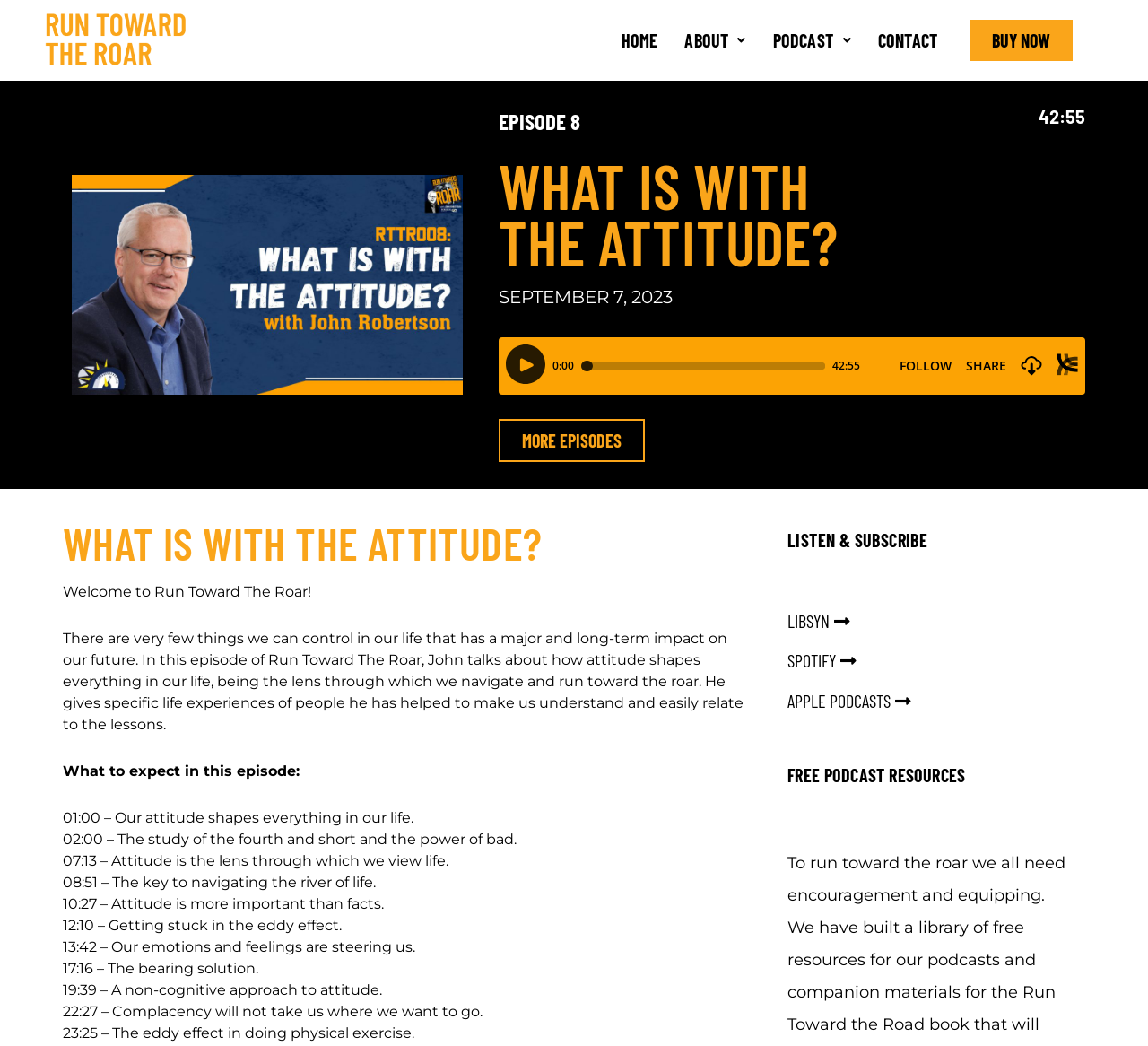Please identify the bounding box coordinates of the element's region that should be clicked to execute the following instruction: "View more episodes". The bounding box coordinates must be four float numbers between 0 and 1, i.e., [left, top, right, bottom].

[0.434, 0.4, 0.562, 0.441]